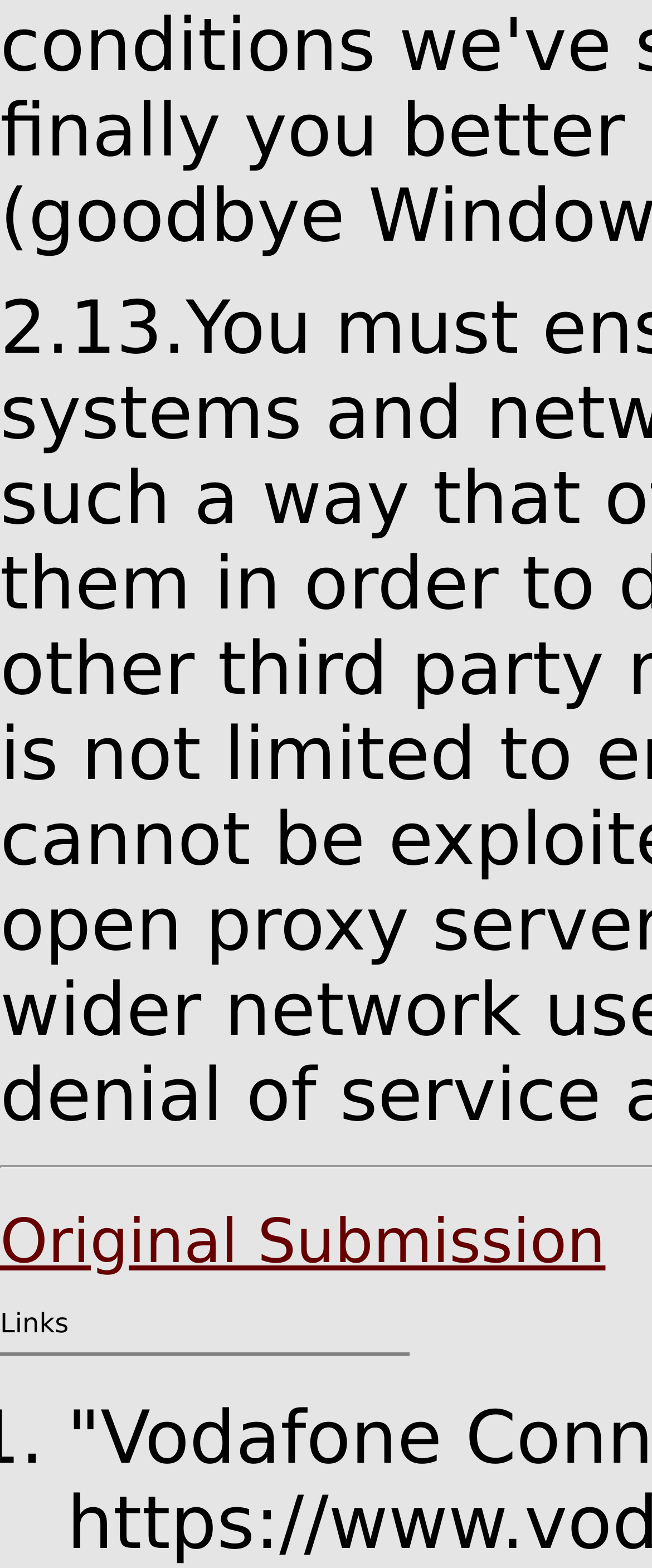Extract the bounding box coordinates of the UI element described: "February 7, 2020". Provide the coordinates in the format [left, top, right, bottom] with values ranging from 0 to 1.

None